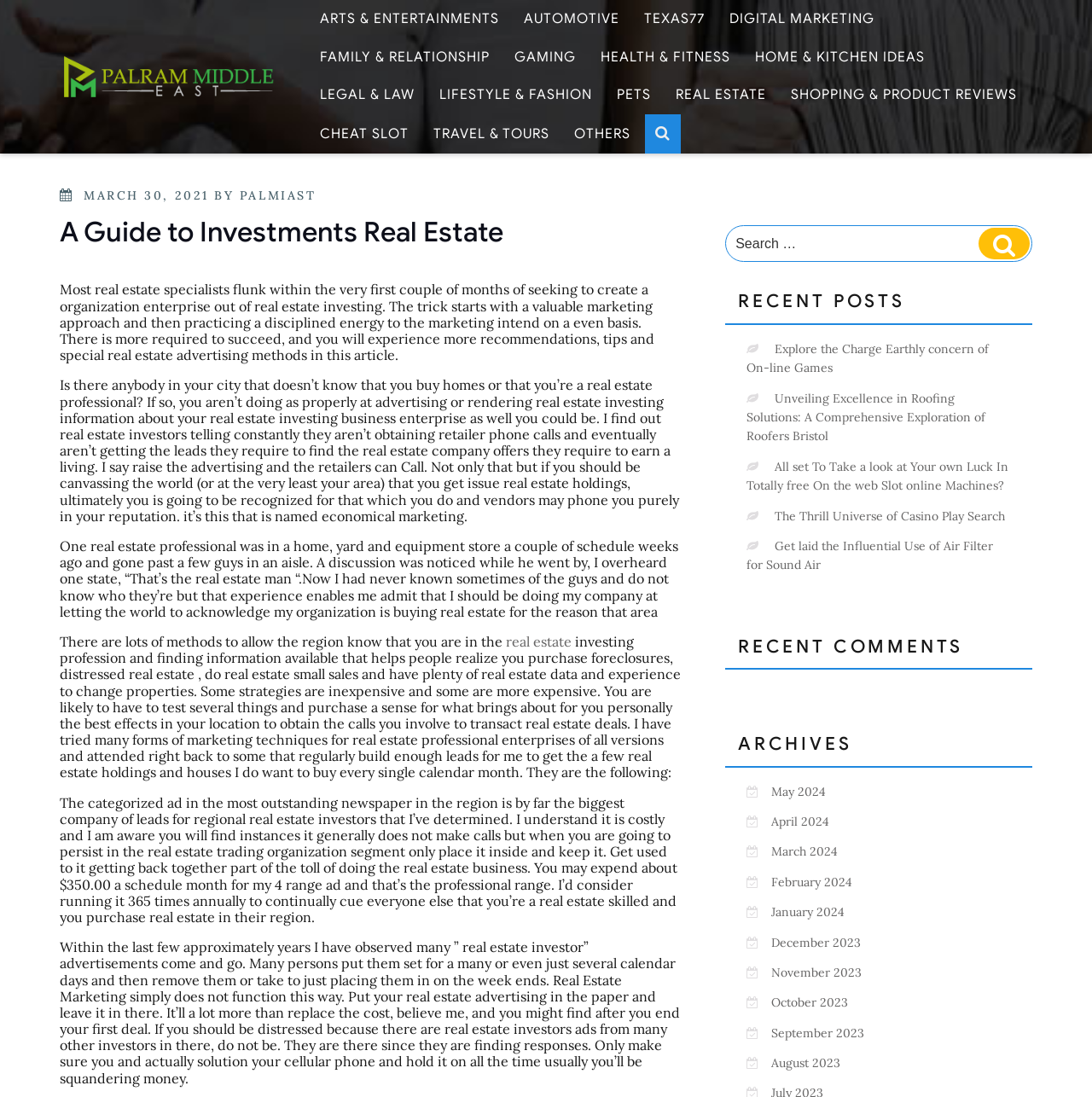Please identify the bounding box coordinates of the clickable area that will fulfill the following instruction: "Click the link to Fandango". The coordinates should be in the format of four float numbers between 0 and 1, i.e., [left, top, right, bottom].

None